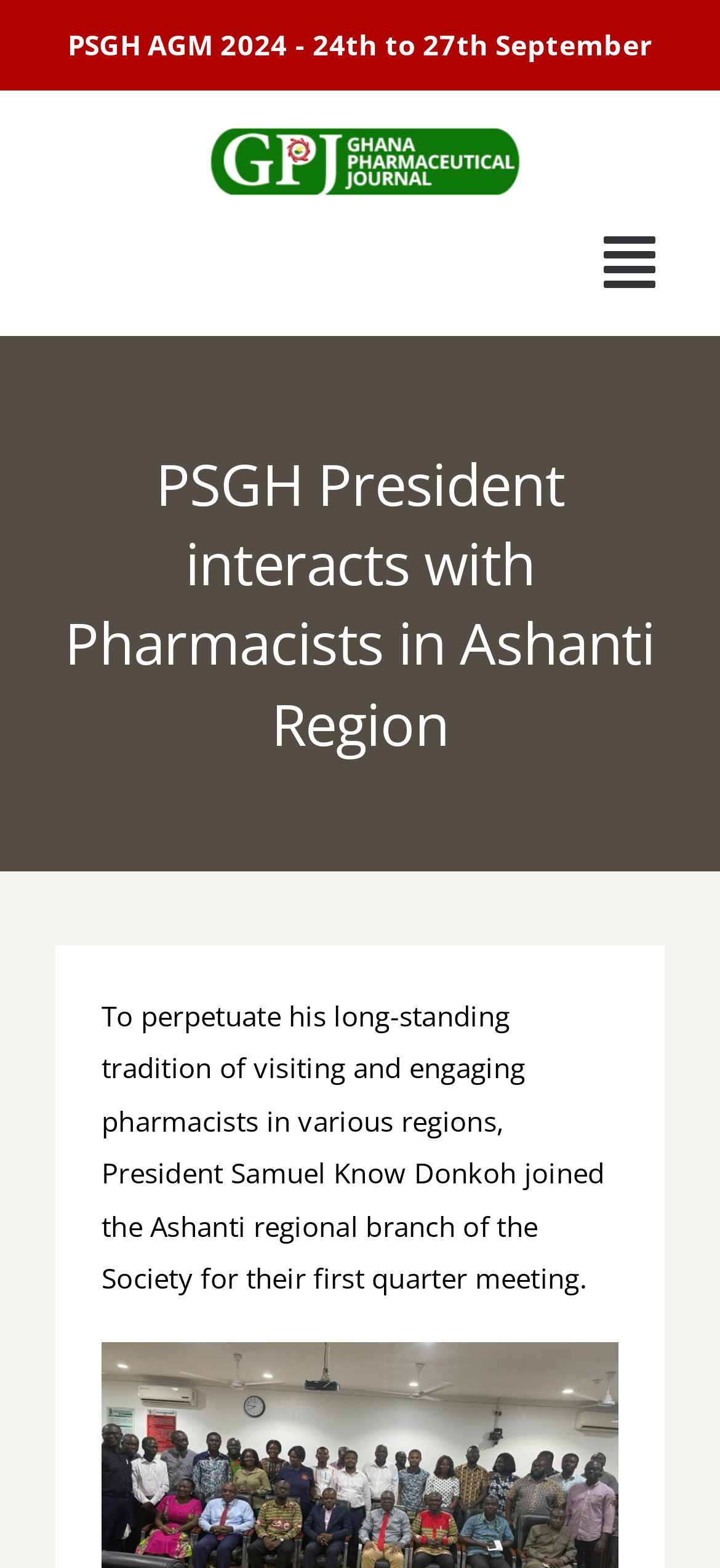Identify the text that serves as the heading for the webpage and generate it.

PSGH President interacts with Pharmacists in Ashanti Region